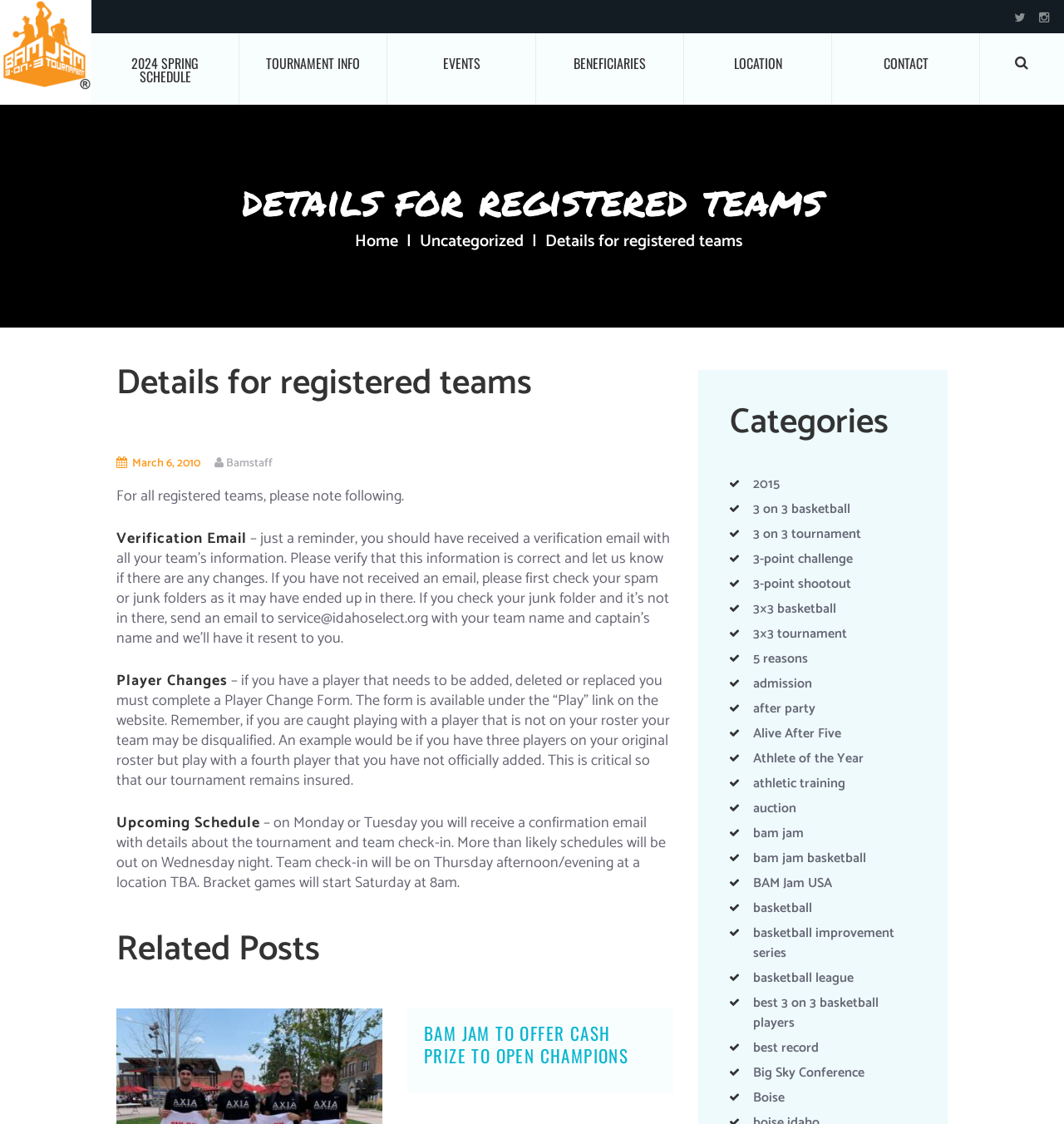Specify the bounding box coordinates of the area that needs to be clicked to achieve the following instruction: "Search for something".

[0.946, 0.043, 0.975, 0.071]